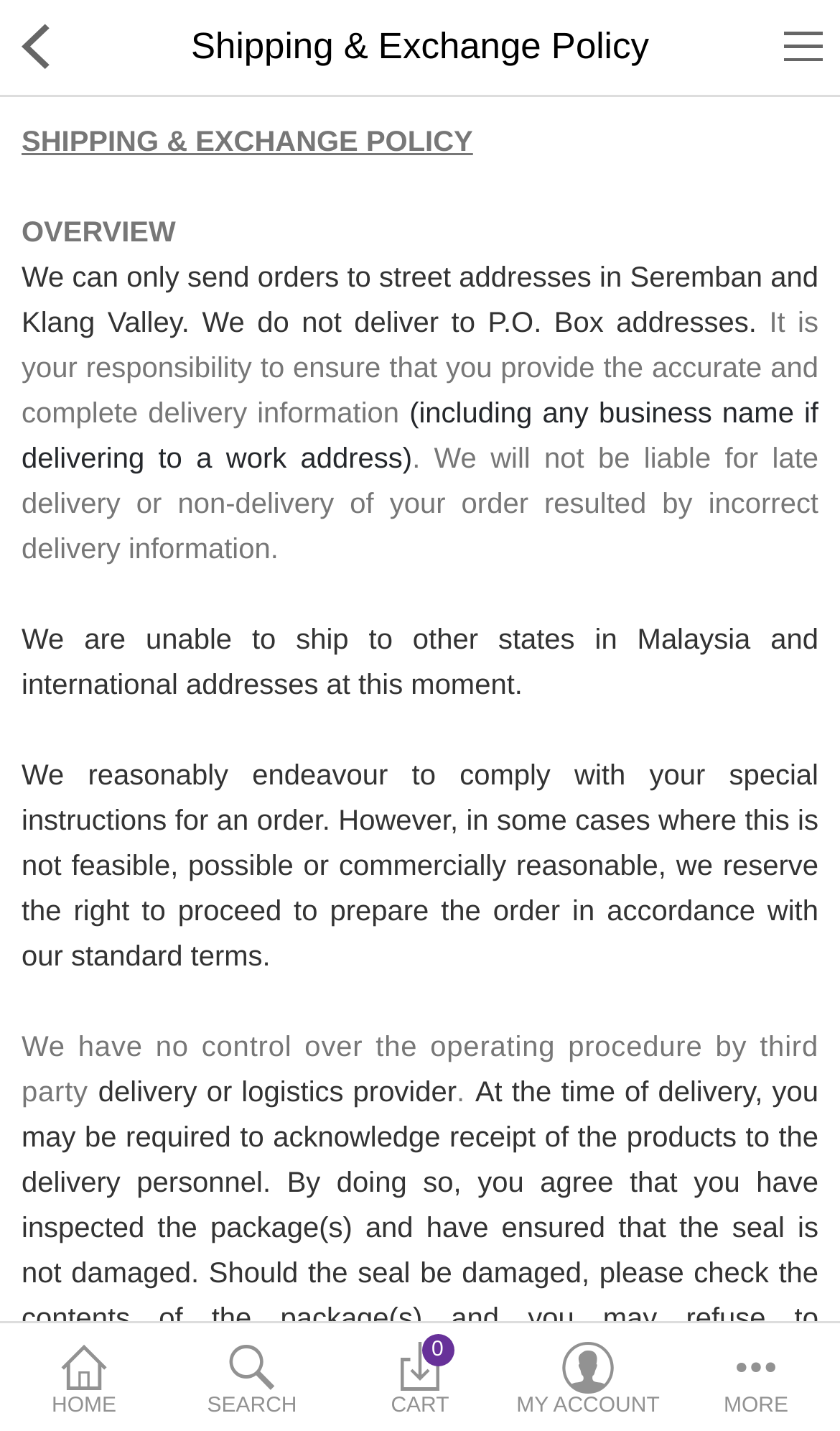Please respond to the question with a concise word or phrase:
What is required to acknowledge receipt of products?

Inspecting the package